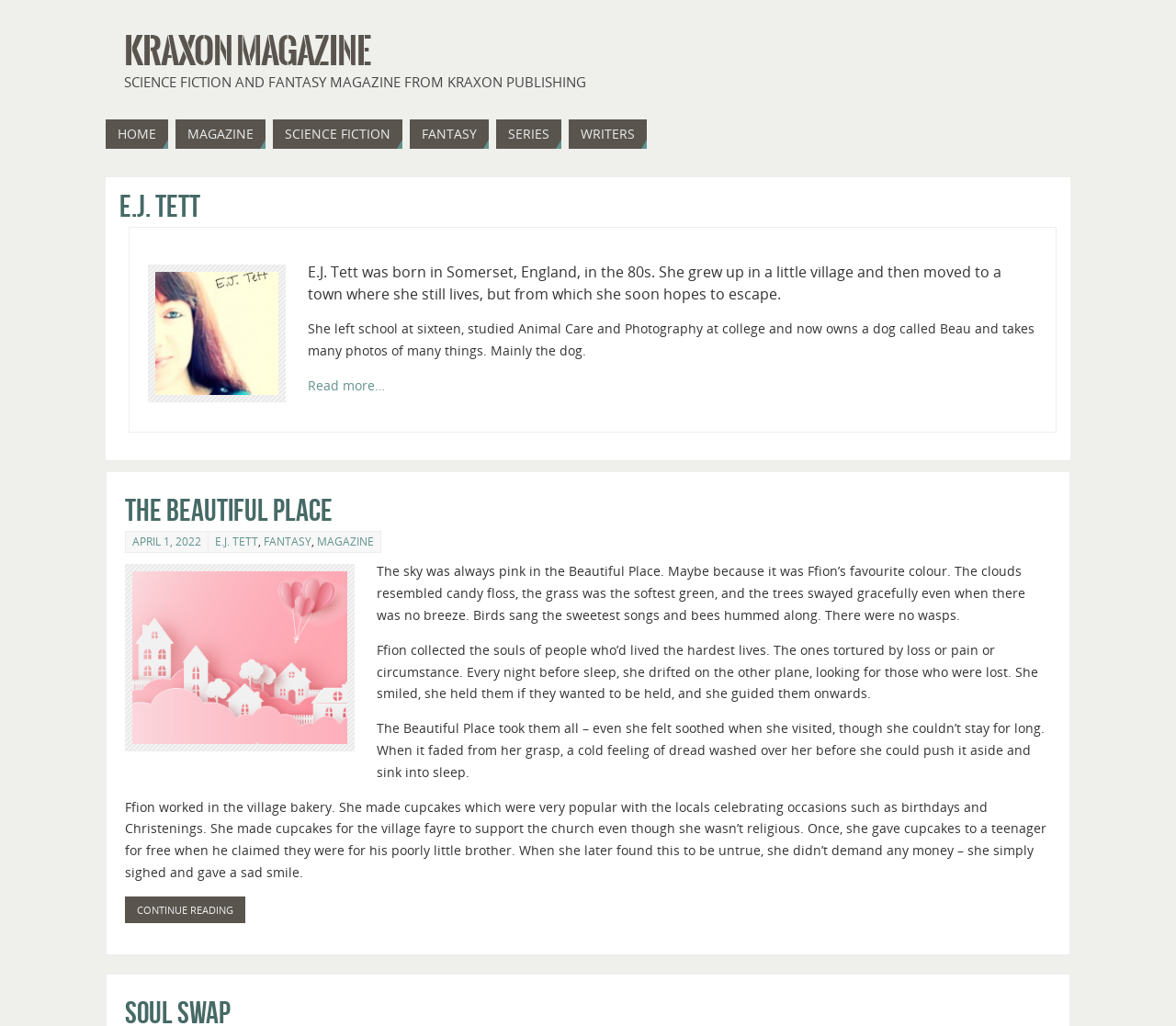What is the favorite color of Ffion?
Give a one-word or short-phrase answer derived from the screenshot.

Pink